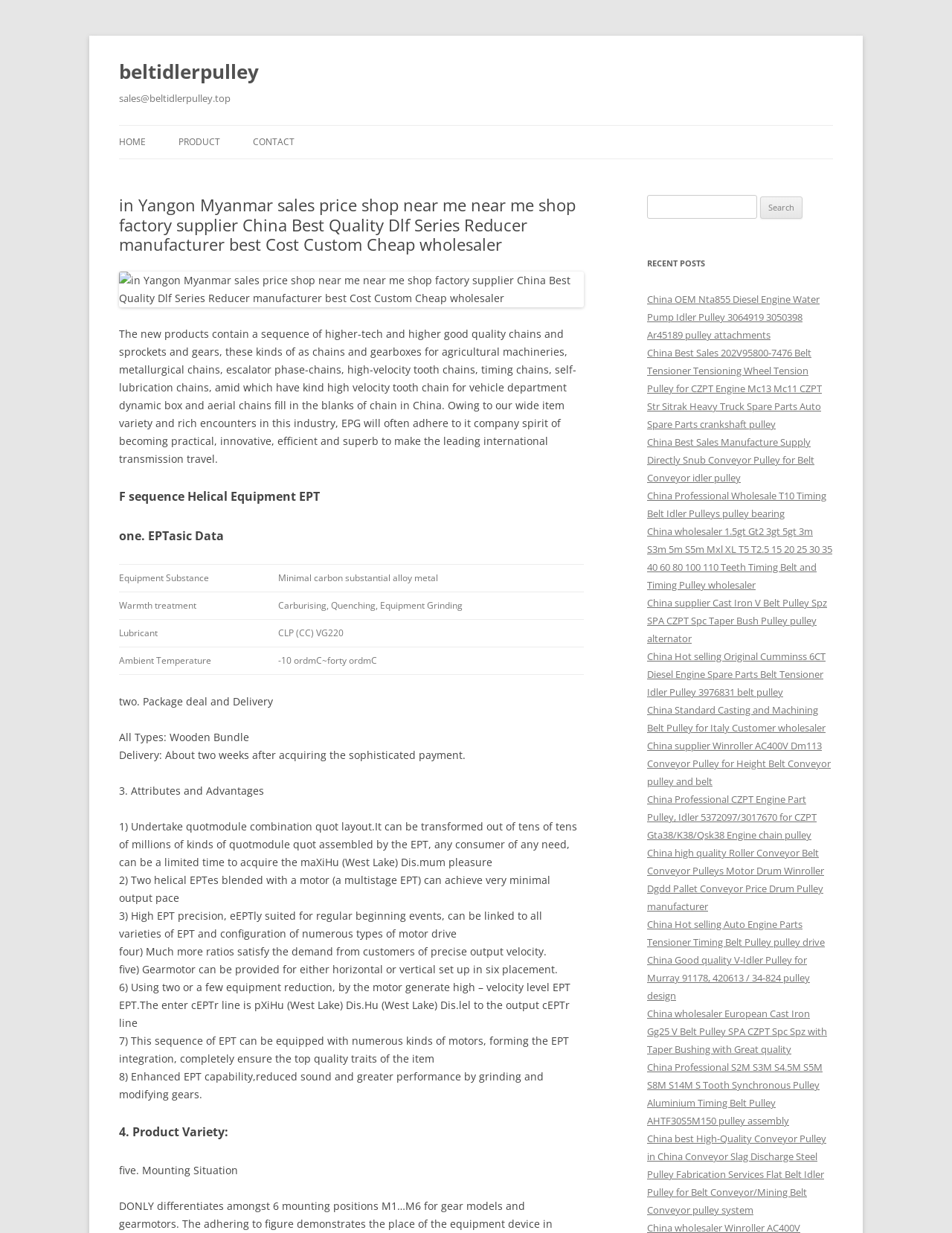Pinpoint the bounding box coordinates of the element that must be clicked to accomplish the following instruction: "Read the recent post about China OEM Nta855 Diesel Engine Water Pump Idler Pulley". The coordinates should be in the format of four float numbers between 0 and 1, i.e., [left, top, right, bottom].

[0.68, 0.237, 0.861, 0.277]